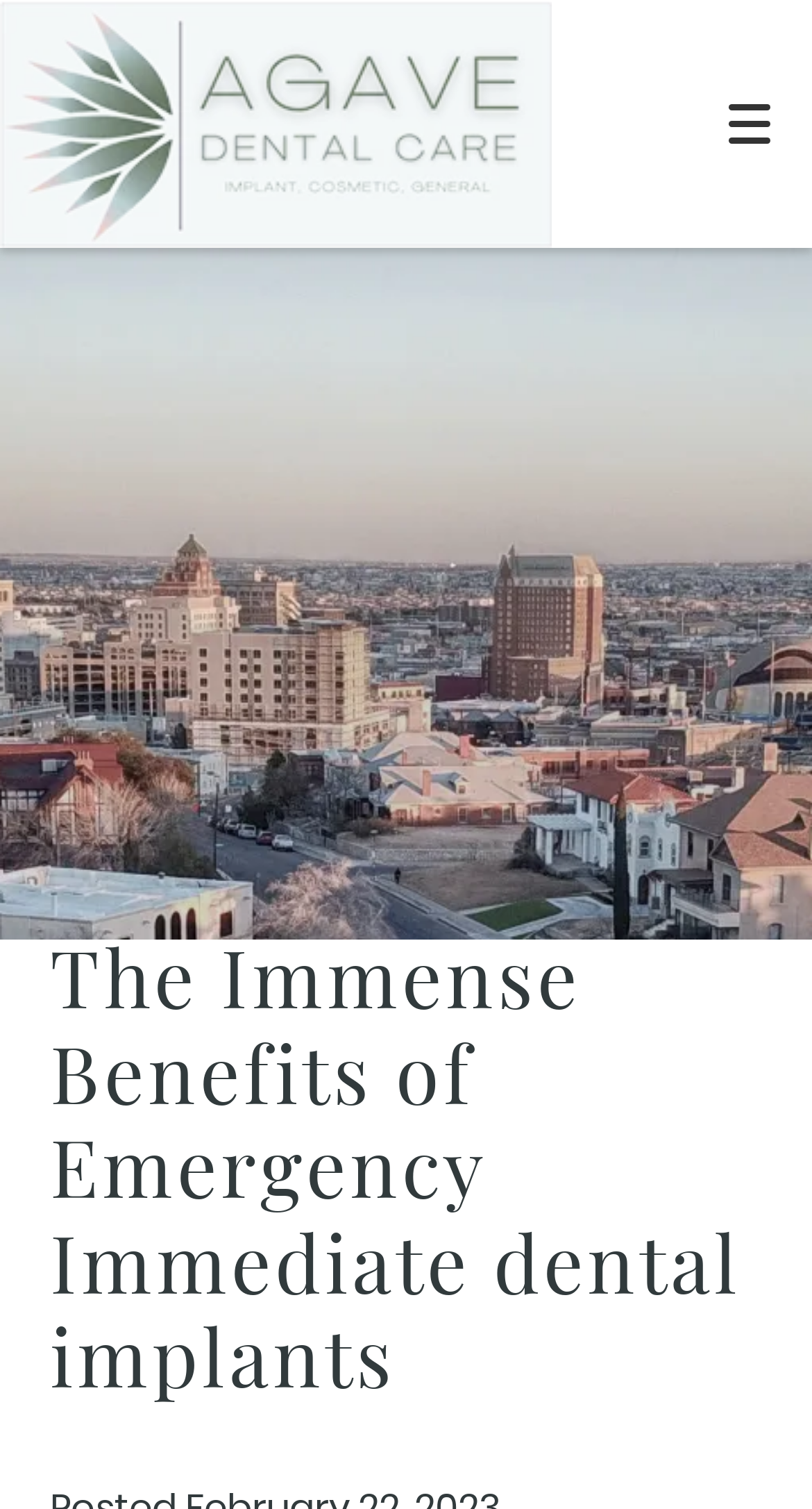What is the topic of the main content?
Using the image as a reference, give a one-word or short phrase answer.

Emergency dental implants